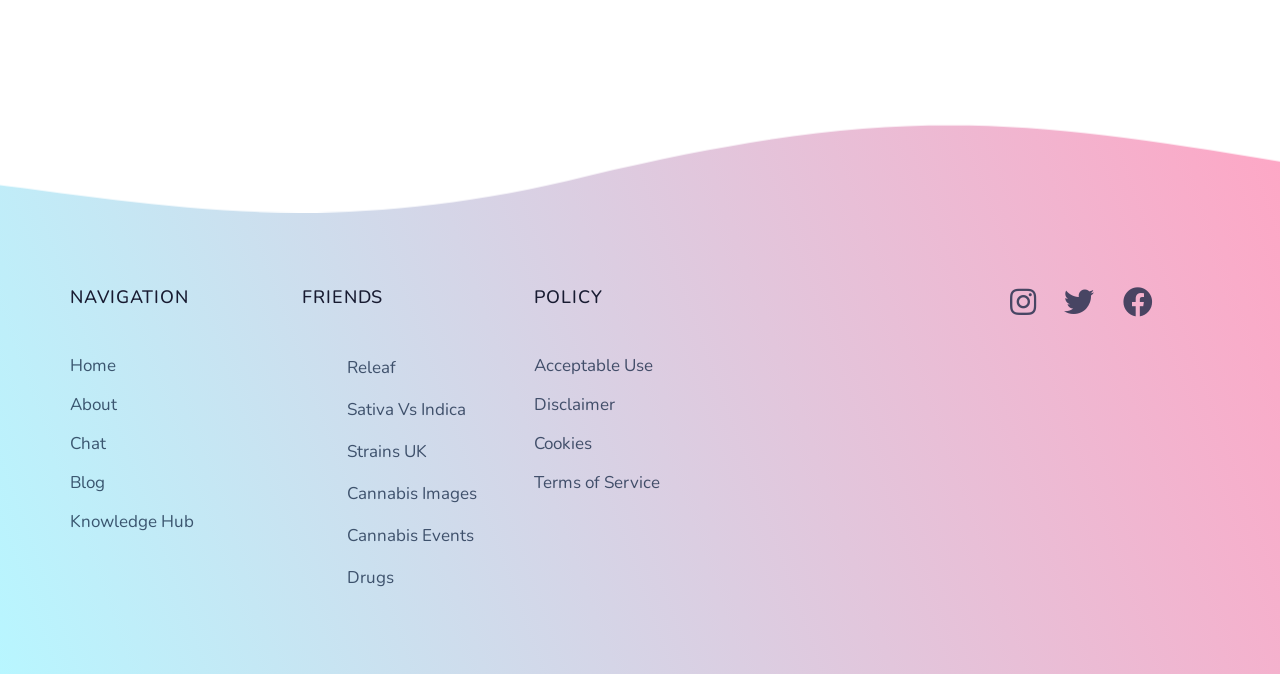Determine the coordinates of the bounding box for the clickable area needed to execute this instruction: "Click on the Home link".

[0.055, 0.523, 0.22, 0.566]